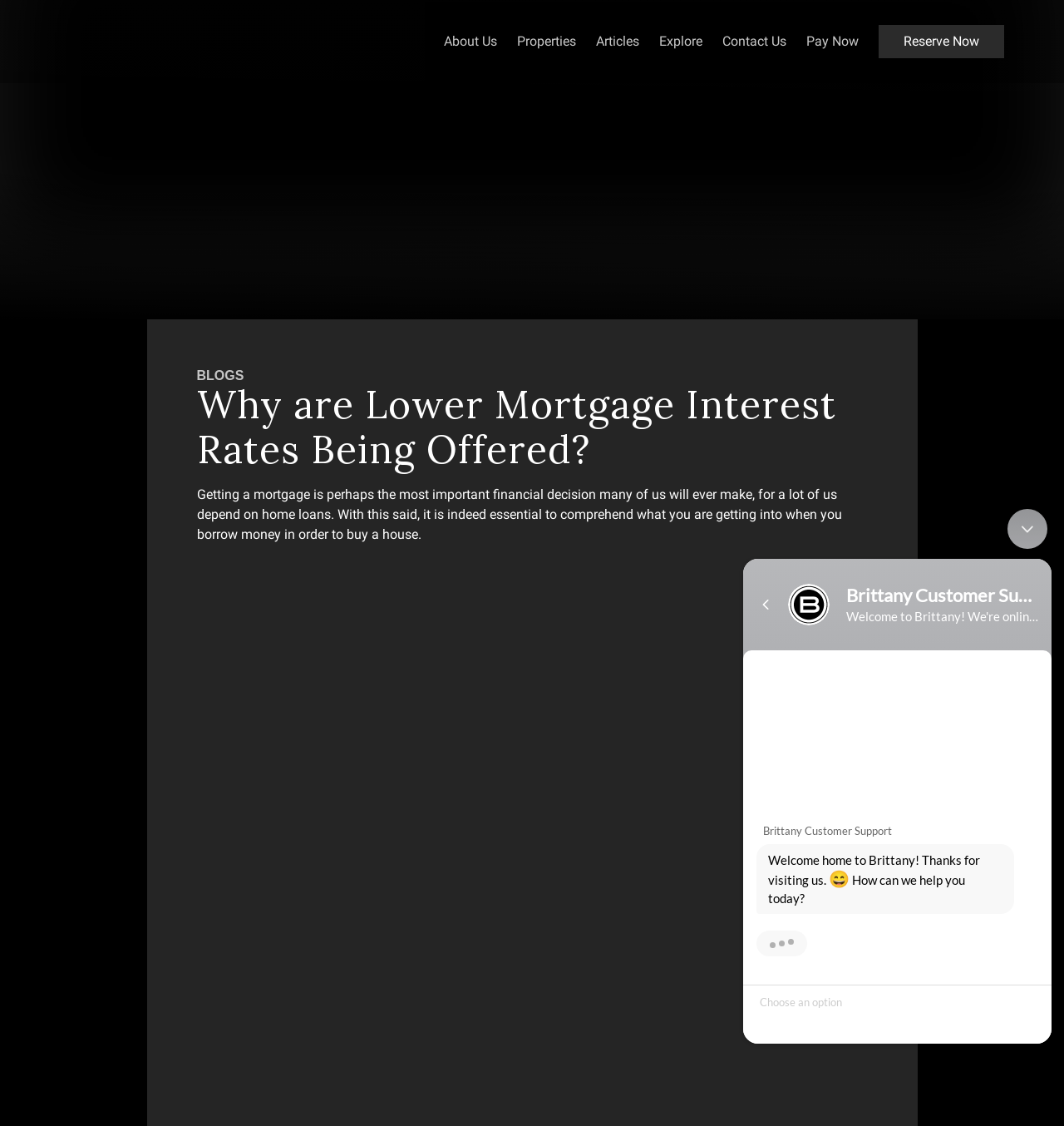Identify the bounding box coordinates for the element that needs to be clicked to fulfill this instruction: "Watch videos on Youtube". Provide the coordinates in the format of four float numbers between 0 and 1: [left, top, right, bottom].

None